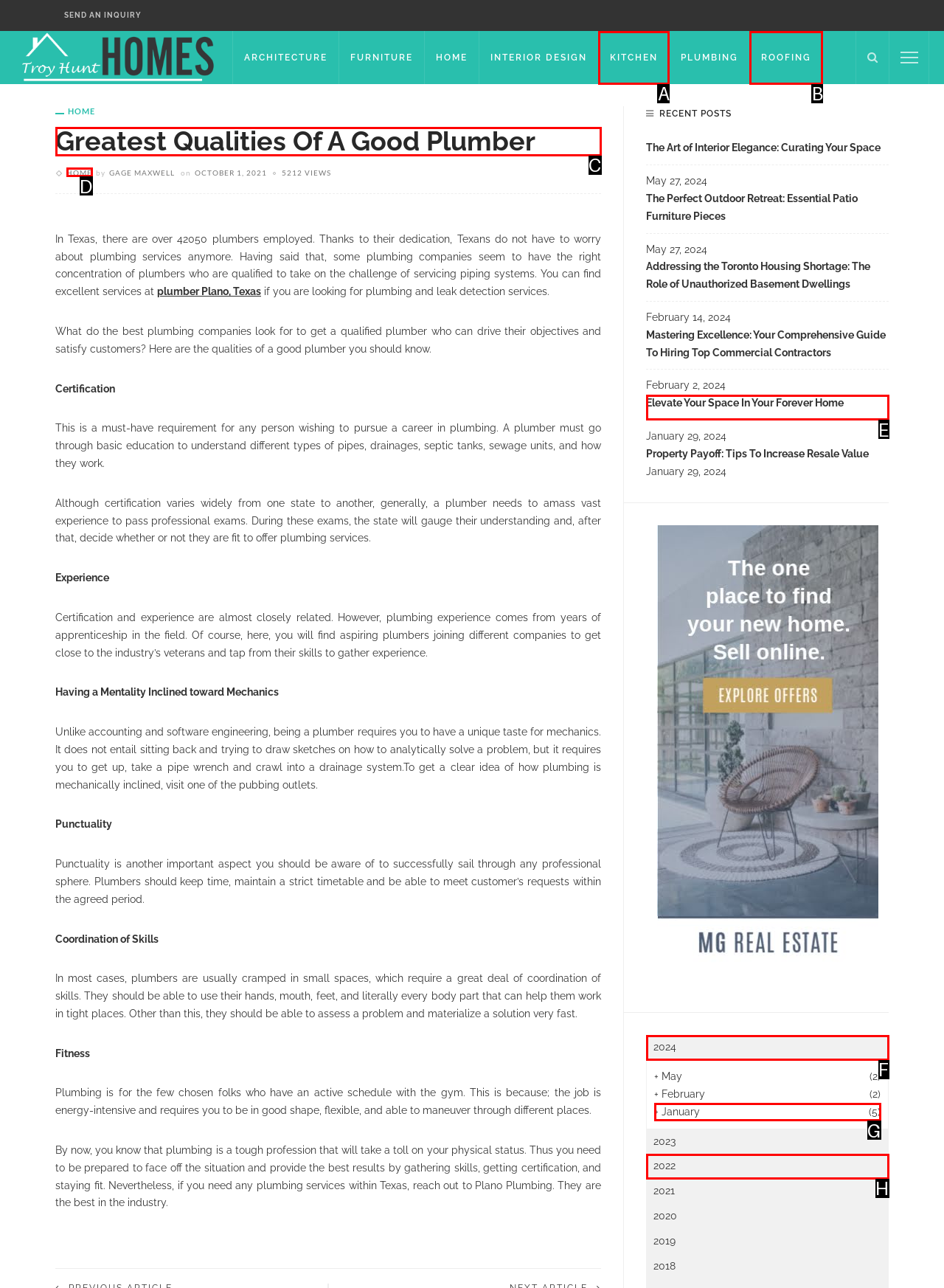Tell me which one HTML element I should click to complete this task: Read the article about 'Greatest Qualities Of A Good Plumber' Answer with the option's letter from the given choices directly.

C